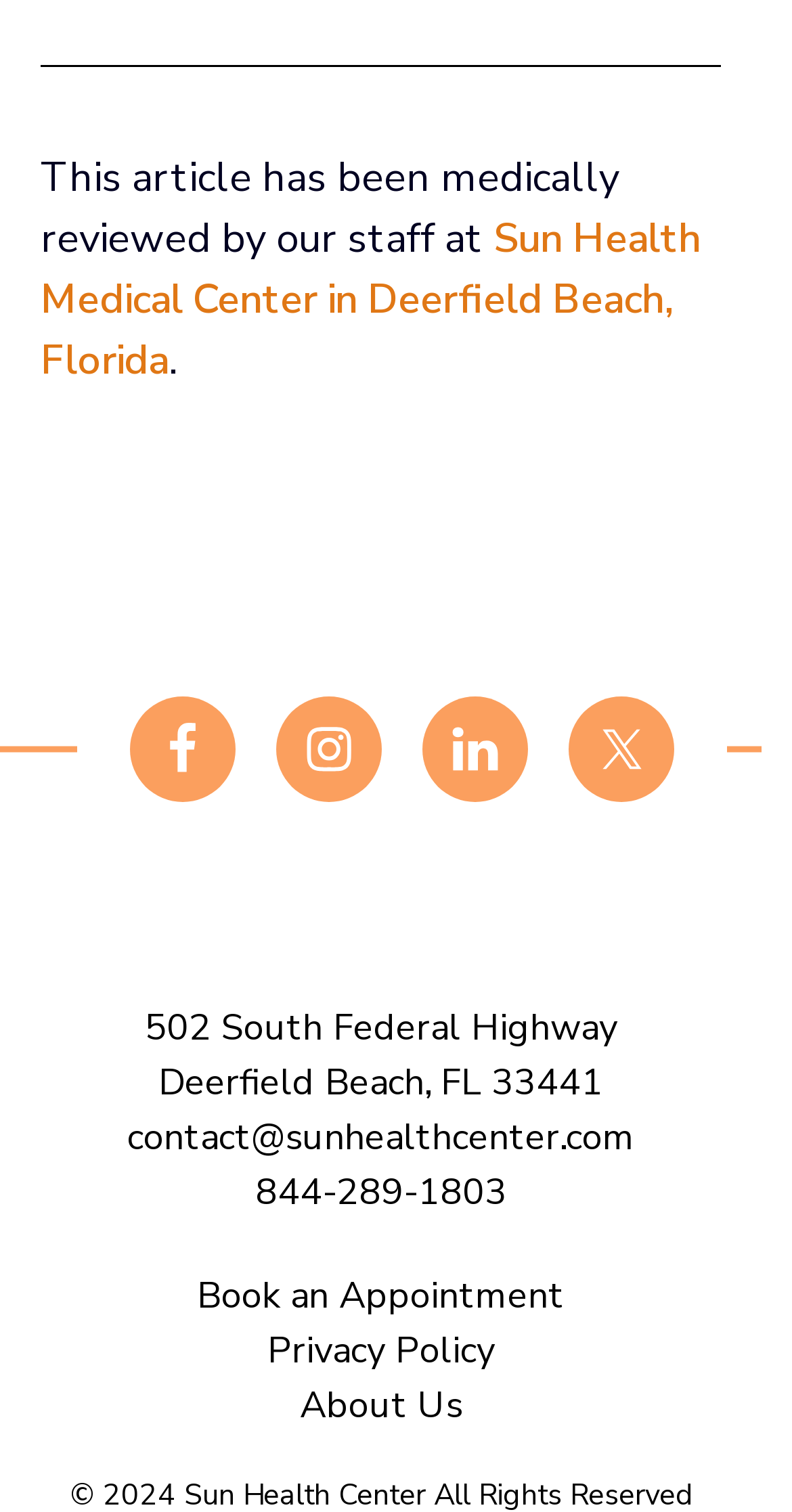Utilize the information from the image to answer the question in detail:
What is the phone number to contact the medical center?

The answer can be found by looking at the link '844-289-1803', which appears to be a phone number and is located near the address and email of the medical center.